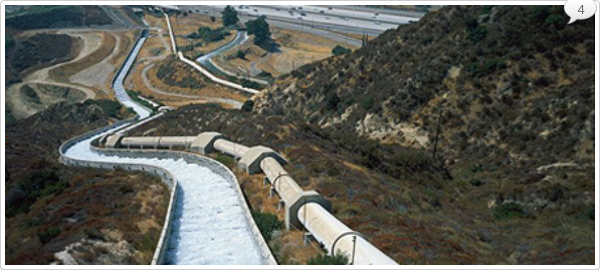Give an in-depth description of the image.

The image depicts a sprawling aqueduct system winding through a hilly terrain, capturing the intricate connection between infrastructure and natural landscapes. The aqueduct, made of concrete, is designed to transport water efficiently, showcasing a combination of engineering prowess and environmental adaptation. In the background, a highway can be seen, further emphasizing the contrast between human-made structures and the natural environment. The serpentine layout of the aqueduct illustrates its function in managing water flow, likely to support agricultural needs or urban consumption. This scene reflects the critical role of water management systems in sustaining communities, especially in areas where water resources are limited.